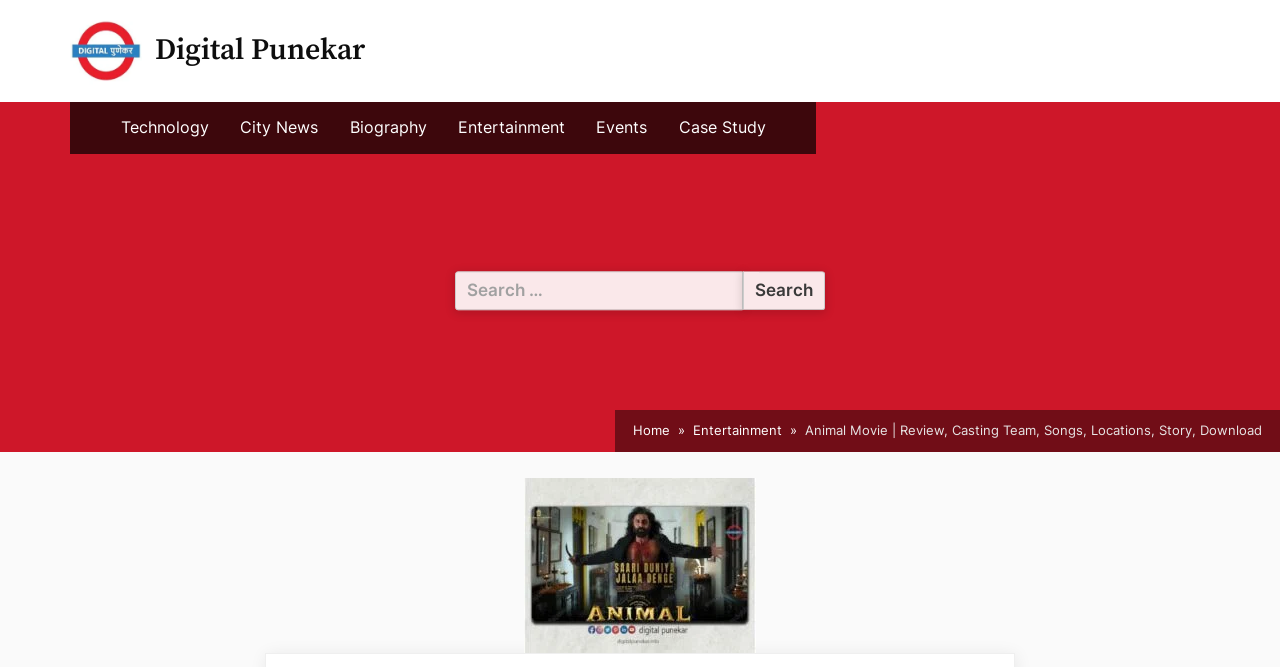Determine the bounding box coordinates of the clickable region to follow the instruction: "Go to Entertainment page".

[0.349, 0.16, 0.45, 0.224]